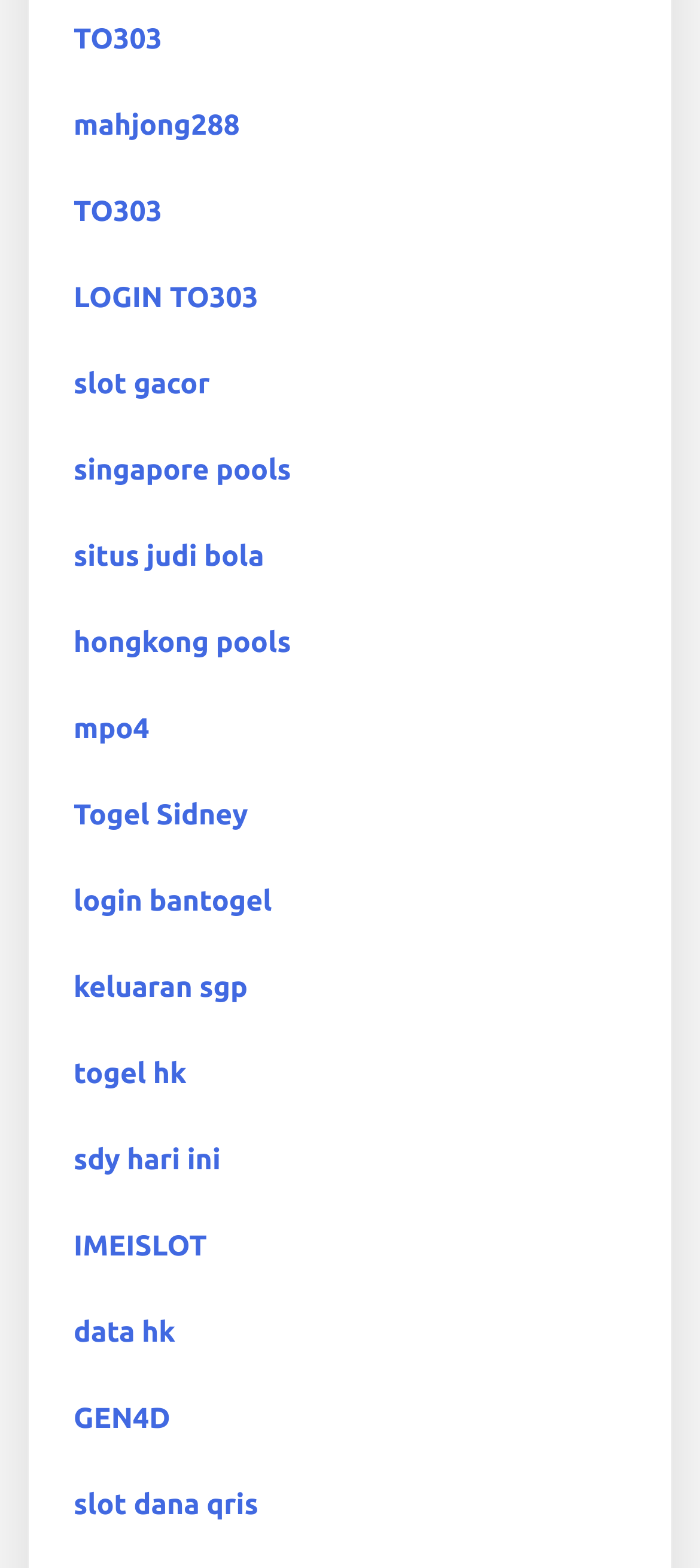Use a single word or phrase to answer the question:
What is the first link on the webpage?

TO303